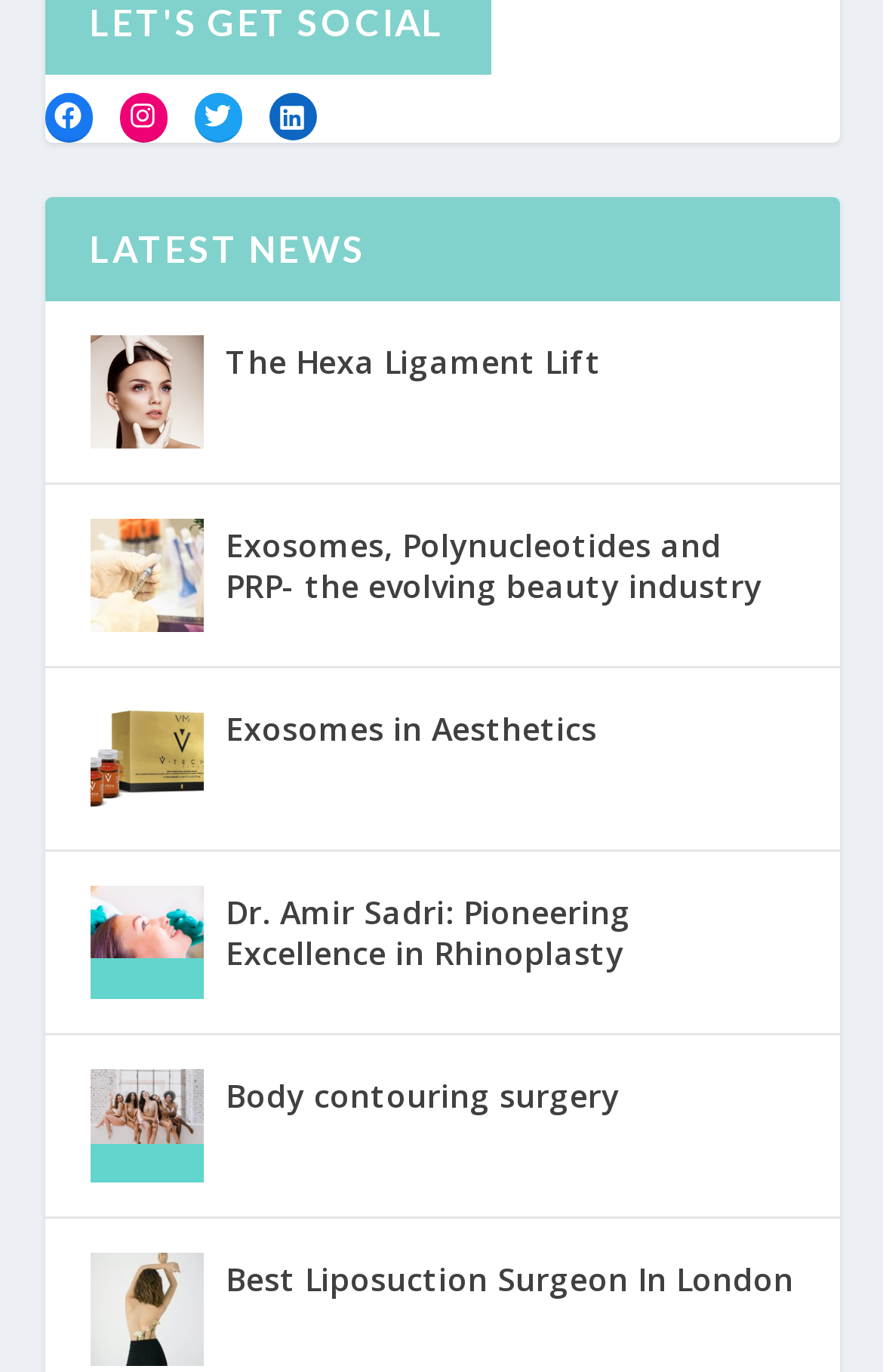Please mark the bounding box coordinates of the area that should be clicked to carry out the instruction: "Learn more about Dr. Amir Sadri's excellence in Rhinoplasty".

[0.101, 0.646, 0.229, 0.728]